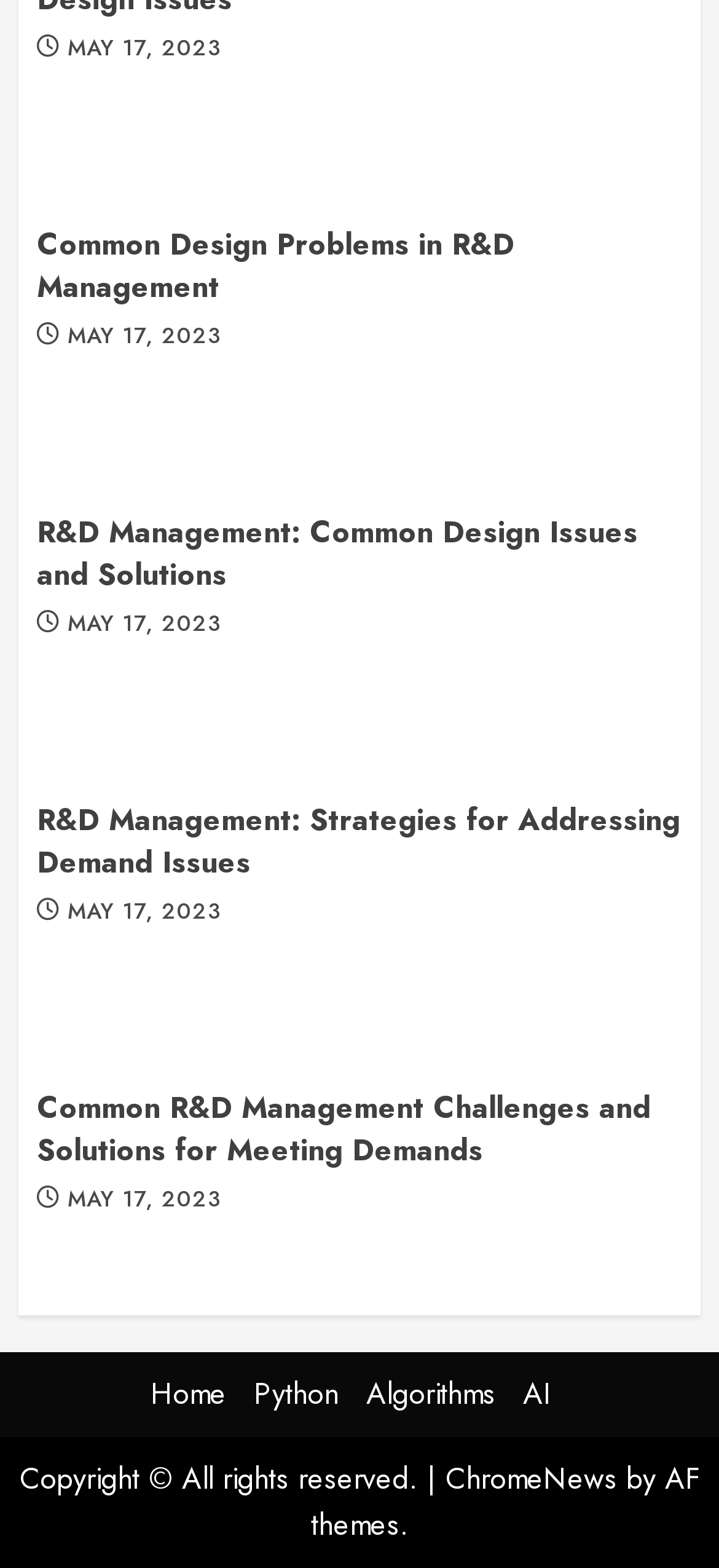What is the name of the linked website at the bottom of the webpage?
Using the image, provide a detailed and thorough answer to the question.

The name of the linked website at the bottom of the webpage can be found next to the copyright information, where it says 'ChromeNews'.